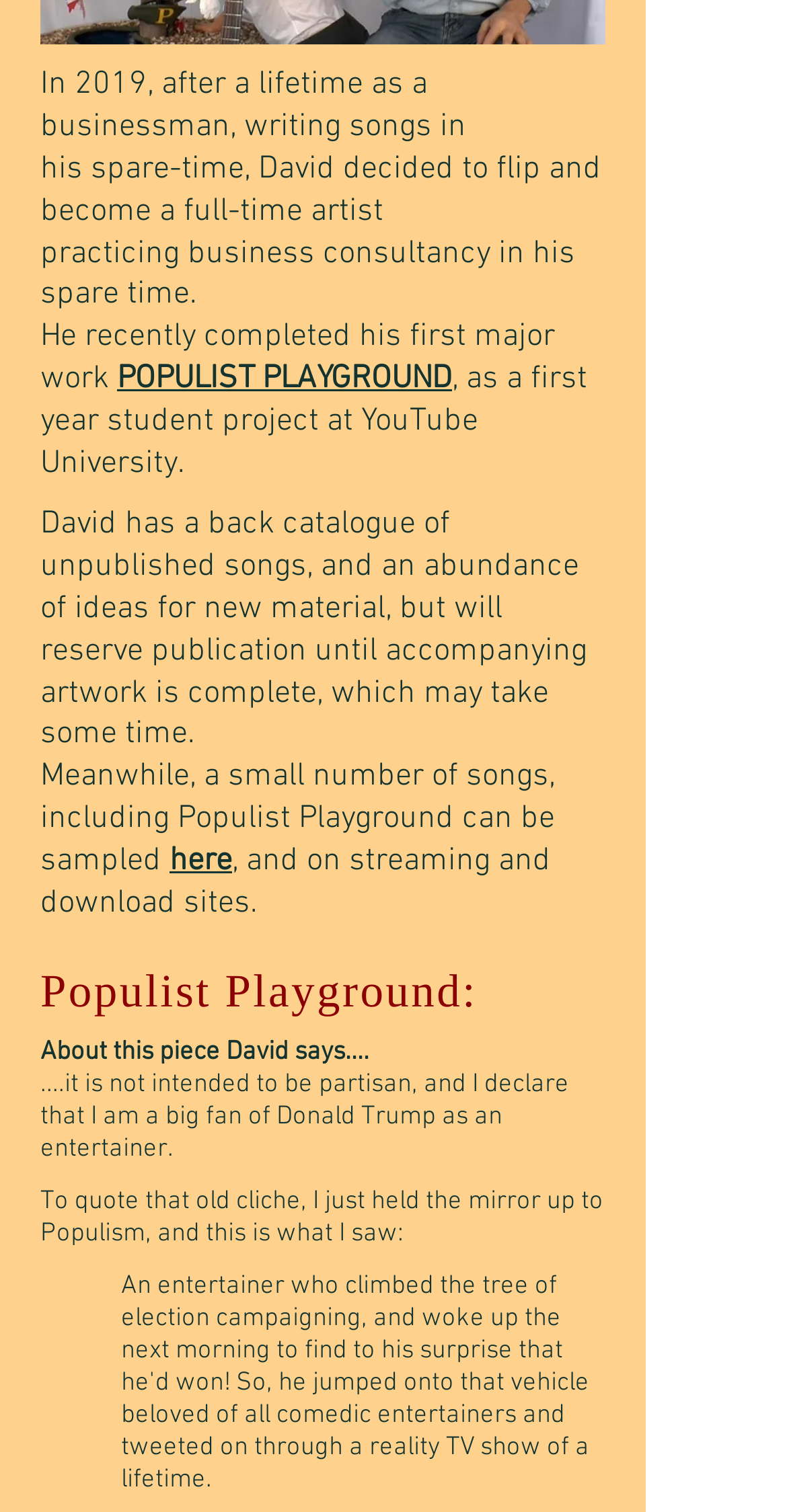Given the description: "here", determine the bounding box coordinates of the UI element. The coordinates should be formatted as four float numbers between 0 and 1, [left, top, right, bottom].

[0.215, 0.556, 0.295, 0.583]